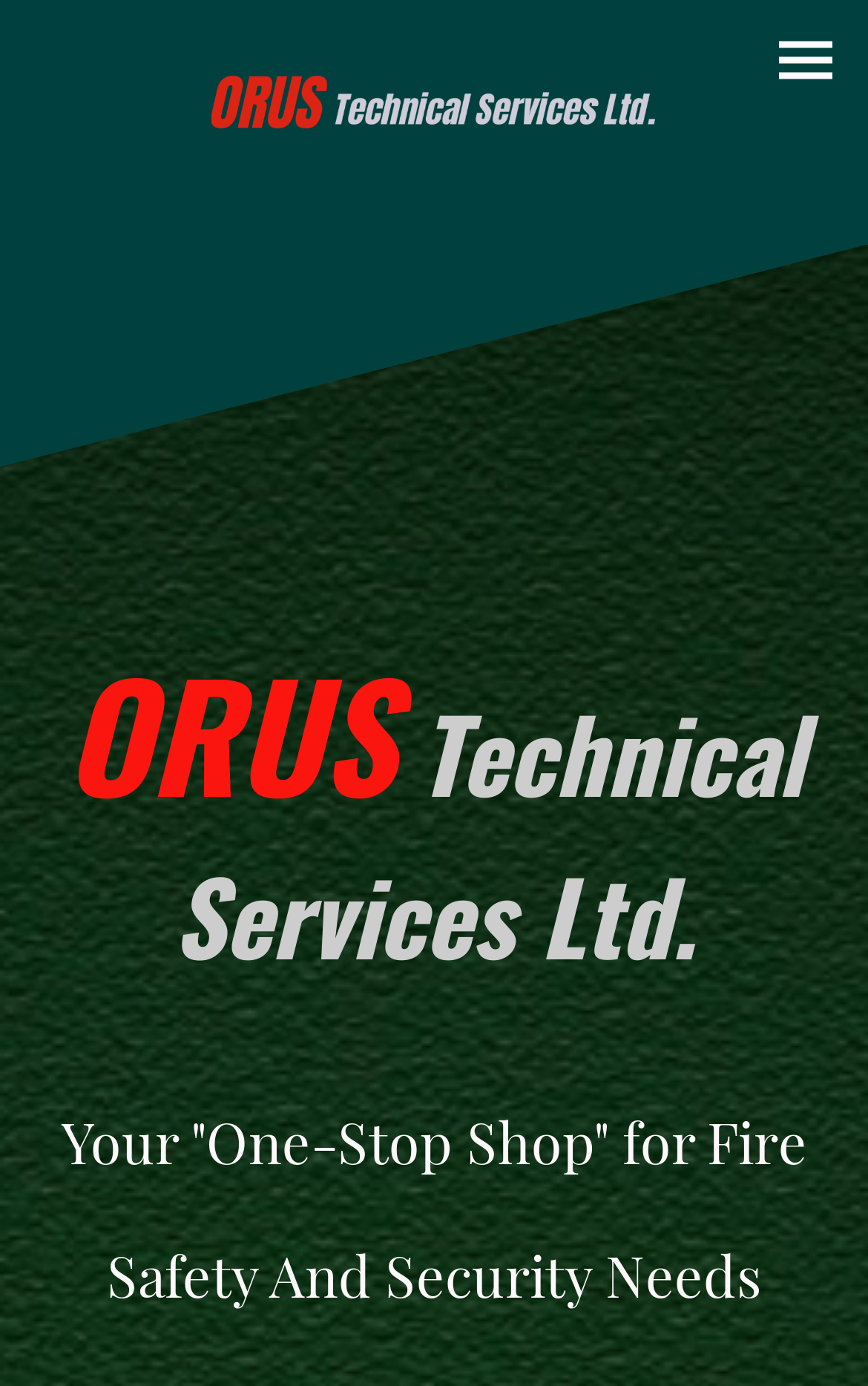Identify the title of the webpage and provide its text content.

ORUS Technical Services Ltd.